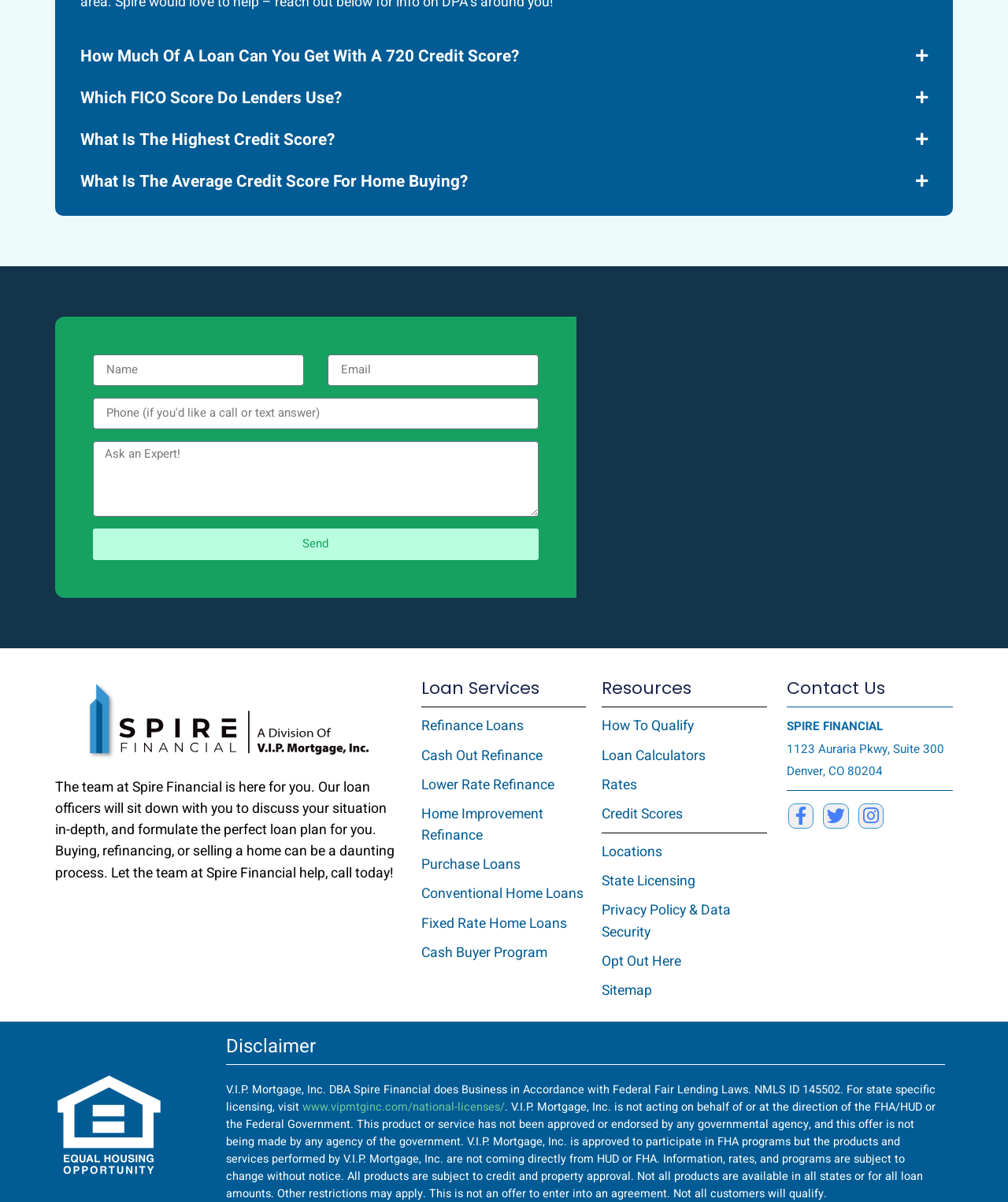Pinpoint the bounding box coordinates of the clickable element needed to complete the instruction: "Enter your name in the 'Name' textbox". The coordinates should be provided as four float numbers between 0 and 1: [left, top, right, bottom].

[0.092, 0.295, 0.301, 0.321]